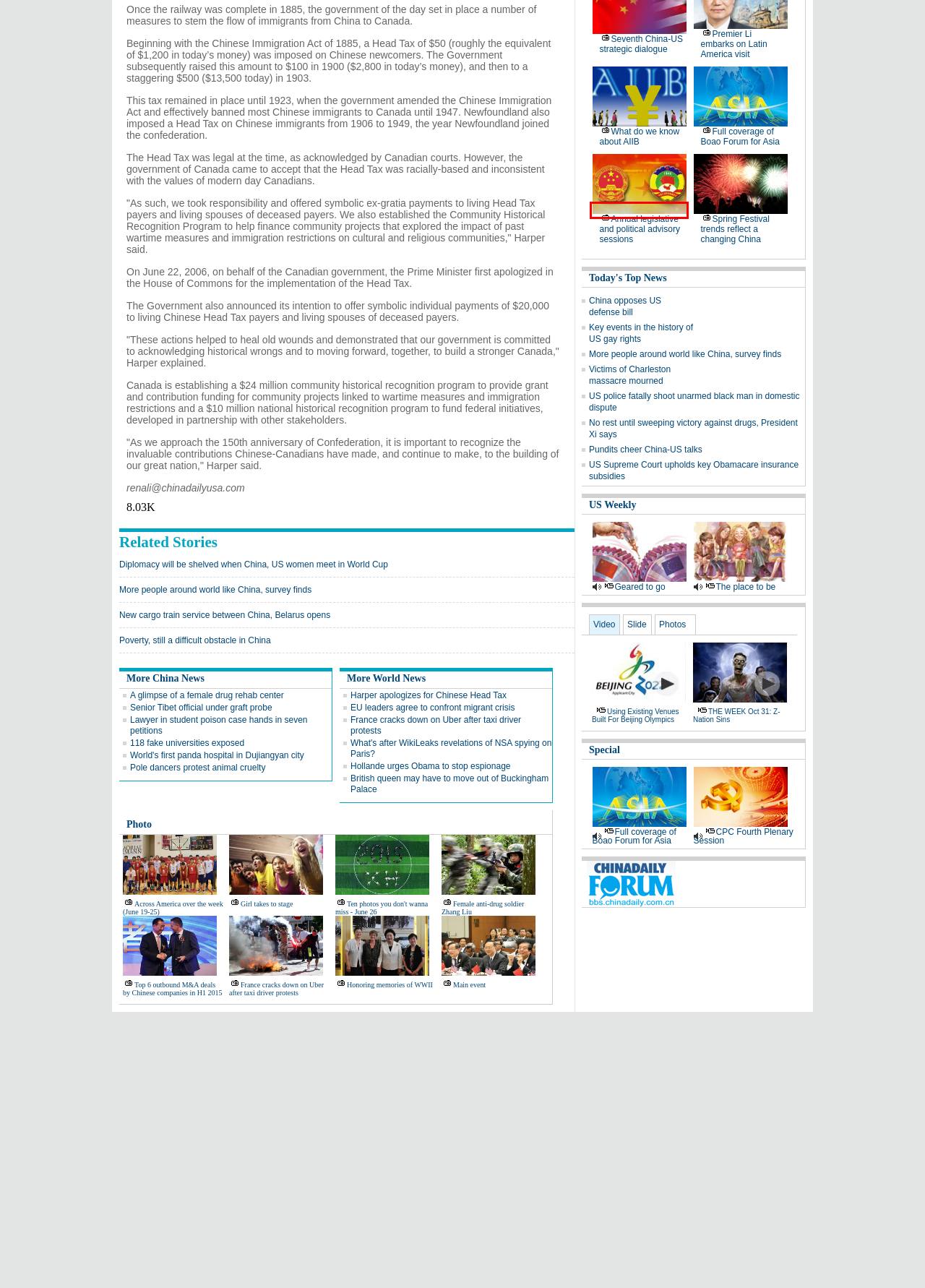With the provided webpage screenshot containing a red bounding box around a UI element, determine which description best matches the new webpage that appears after clicking the selected element. The choices are:
A. Headlines, Stories, Photos and Videos about the Two Sessions (NPC & CPPCC) 2015 – China Daily
B. Gay sex poses HIV threat for youth|Society|chinadaily.com.cn
C. Seventh China-US dialogue and sixth consultation on people-to-people exchange
D. Minmetals unit offers sponge city solutions for rainfall usage|Business|chinadaily.com.cn
E. CPC Fourth Plenary Session - Chinadaily.com.cn
F. Boao Forum For Asia 2015
G. Premier Li visits Brazil, Colombia, Peru, Chile
H. Gay sex blamed for rise in young students with HIV/AIDS|Society|chinadaily.com.cn

A